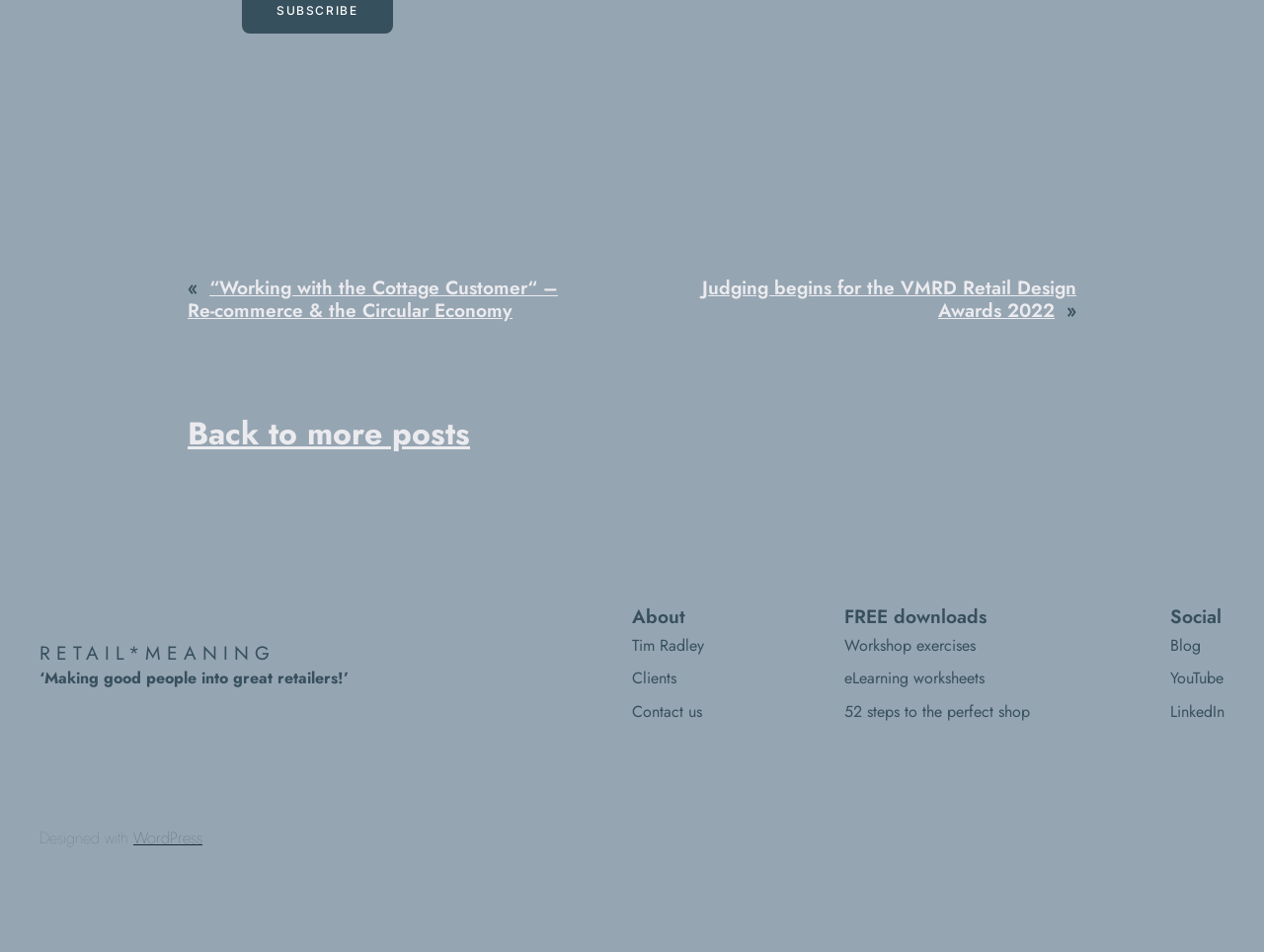Analyze the image and provide a detailed answer to the question: What is the title of the first post?

I found the title of the first post by looking at the link element with the text '“Working with the Cottage Customer“ – Re-commerce & the Circular Economy' under the navigation element with the text 'Posts'.